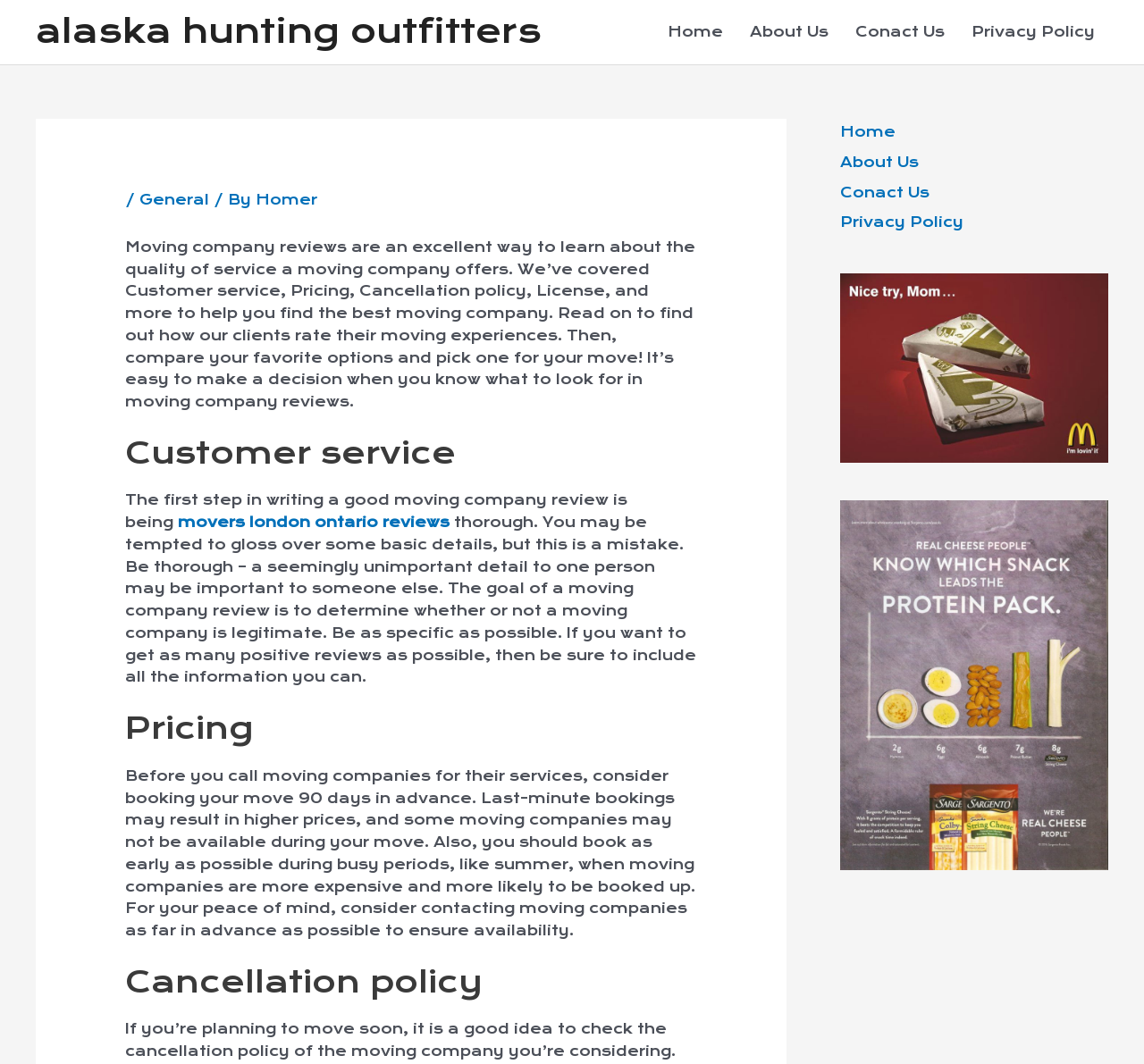What is the importance of being specific in a moving company review?
Look at the image and respond with a single word or a short phrase.

To help others